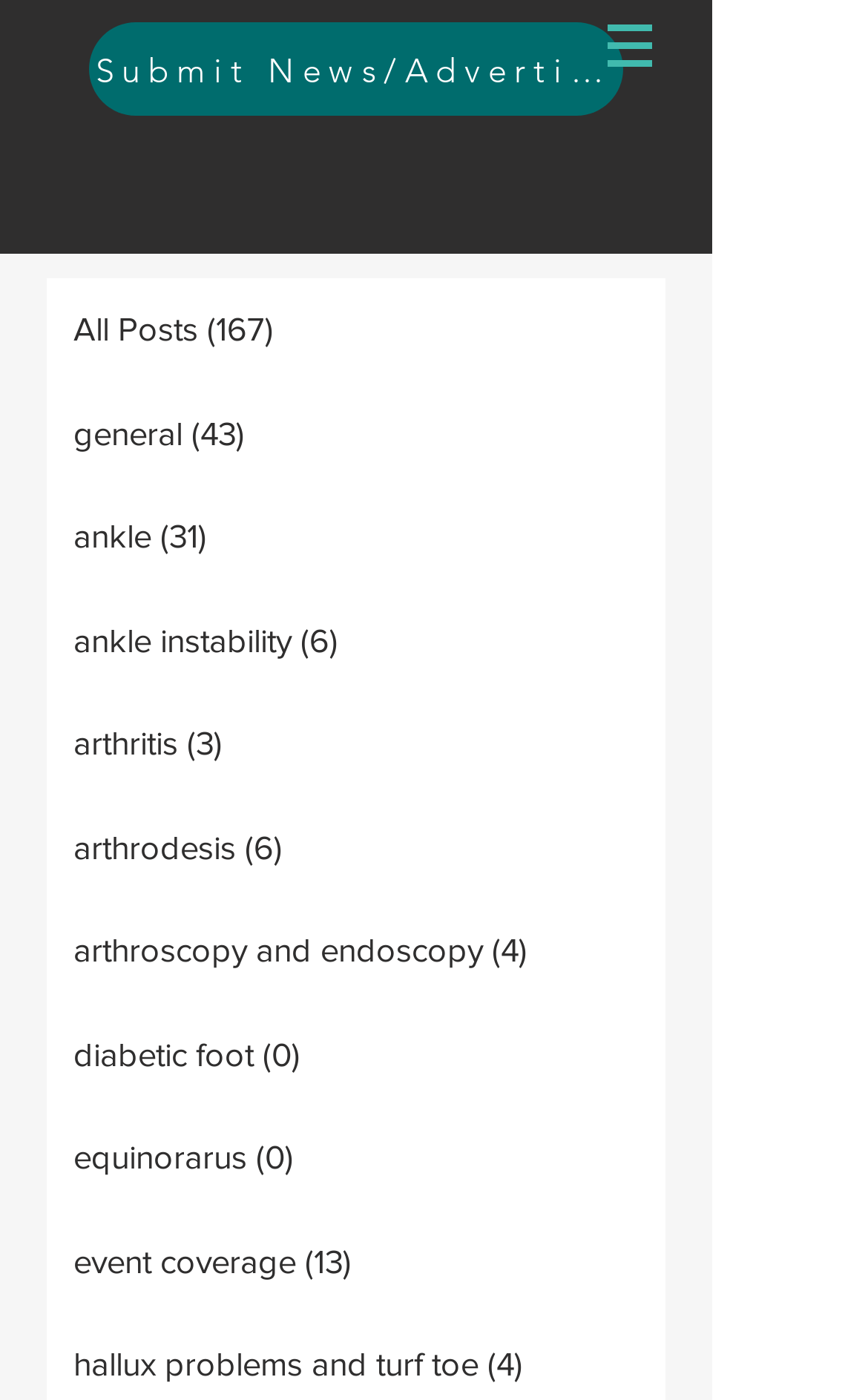What is the category with the most posts?
Please provide a detailed answer to the question.

I looked at the list of links on the webpage and found that 'All Posts' has 167 posts, which is the highest number of posts among all categories.